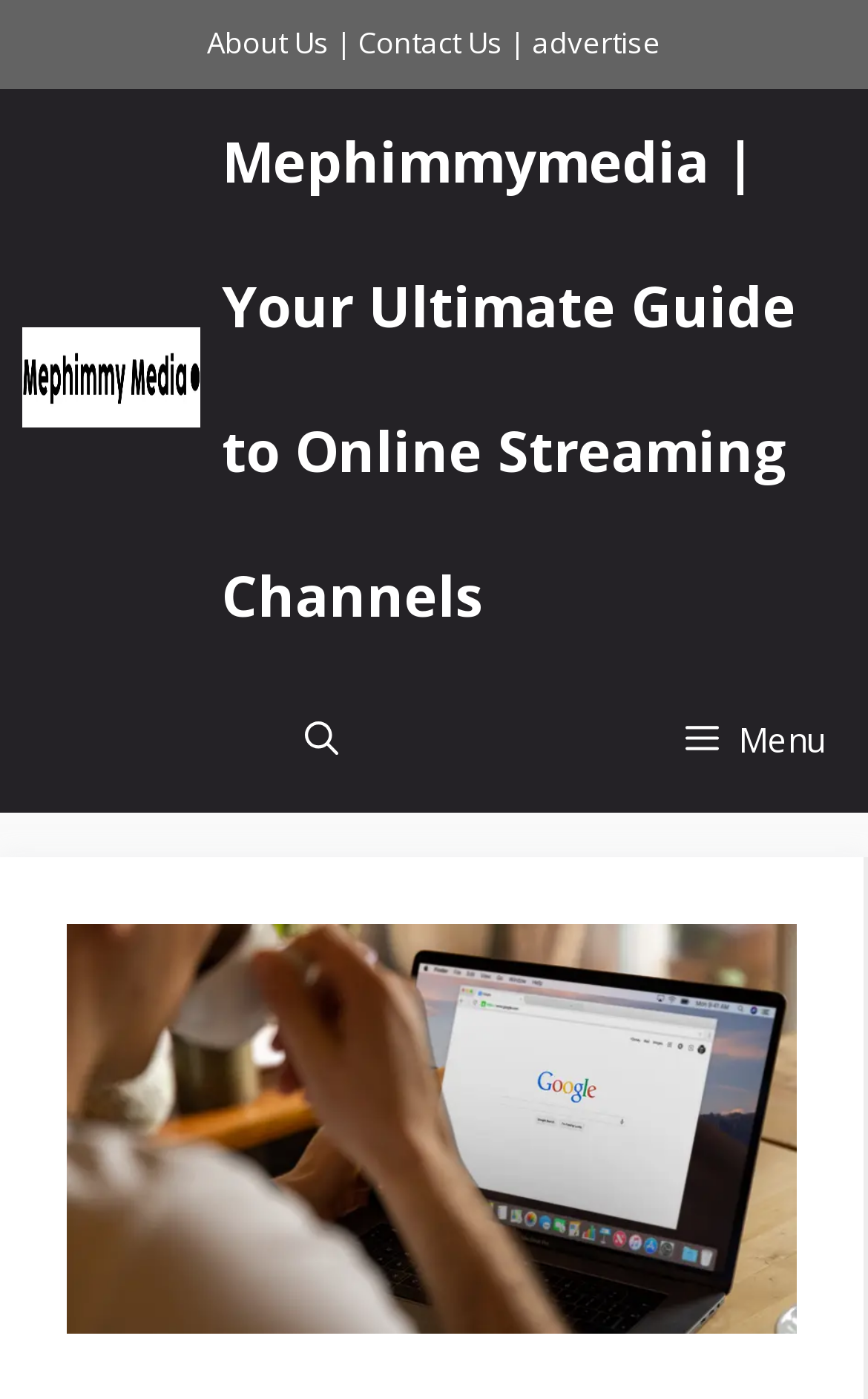Using the information in the image, could you please answer the following question in detail:
What is the purpose of the button with the label 'Open search'?

I found a button with the label 'Open search' under the 'navigation' element, which suggests that its purpose is to open a search function.